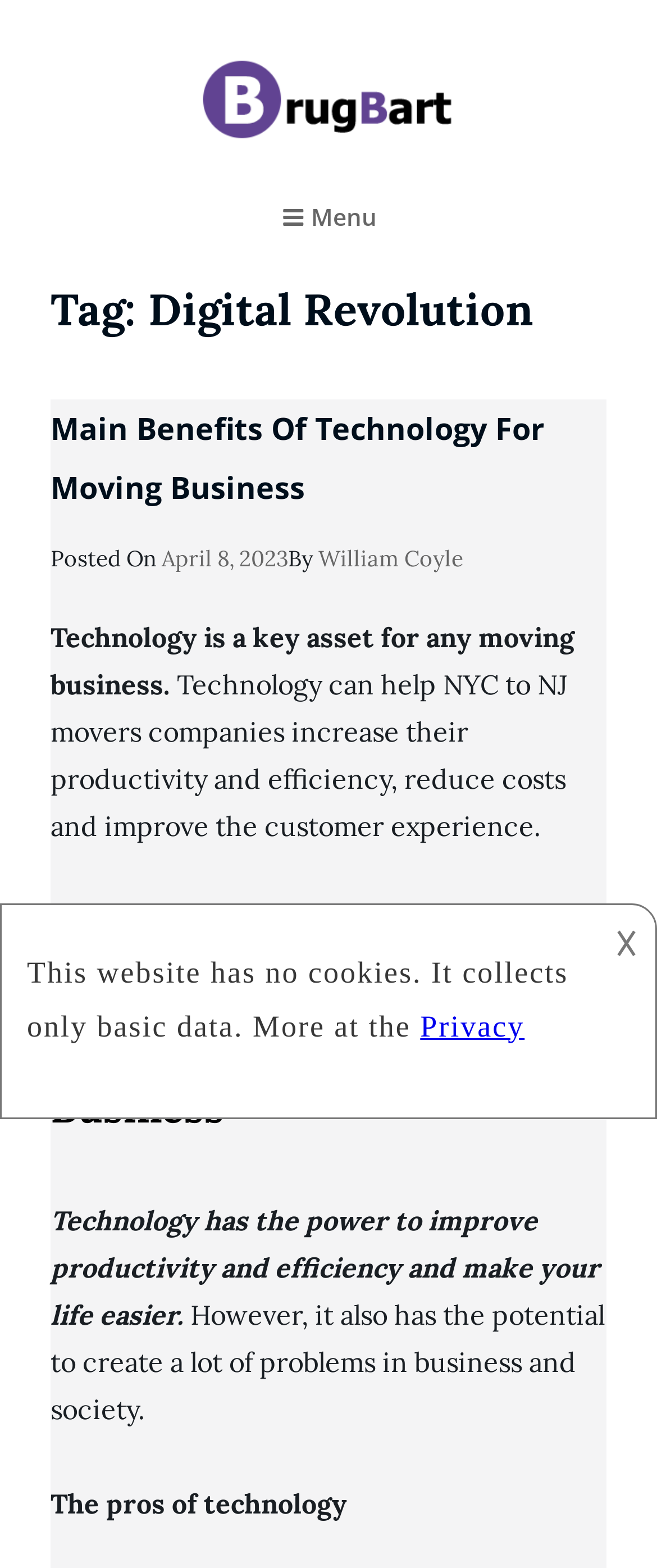Provide a thorough and detailed response to the question by examining the image: 
Who is the author of the article?

I found the answer by examining the link element with the text 'William Coyle' which is a child of the 'HeaderAsNonLandmark' element and has a sibling element with the text 'By'.